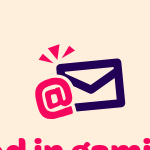What is the tone of the image?
Kindly give a detailed and elaborate answer to the question.

The tone of the image is playful and vibrant, as evident from the use of colorful accent elements like playful shapes and colors, which convey a dynamic approach to connecting with clients or users. The overall design effectively captures the energetic essence of modern communication and marketing approaches.